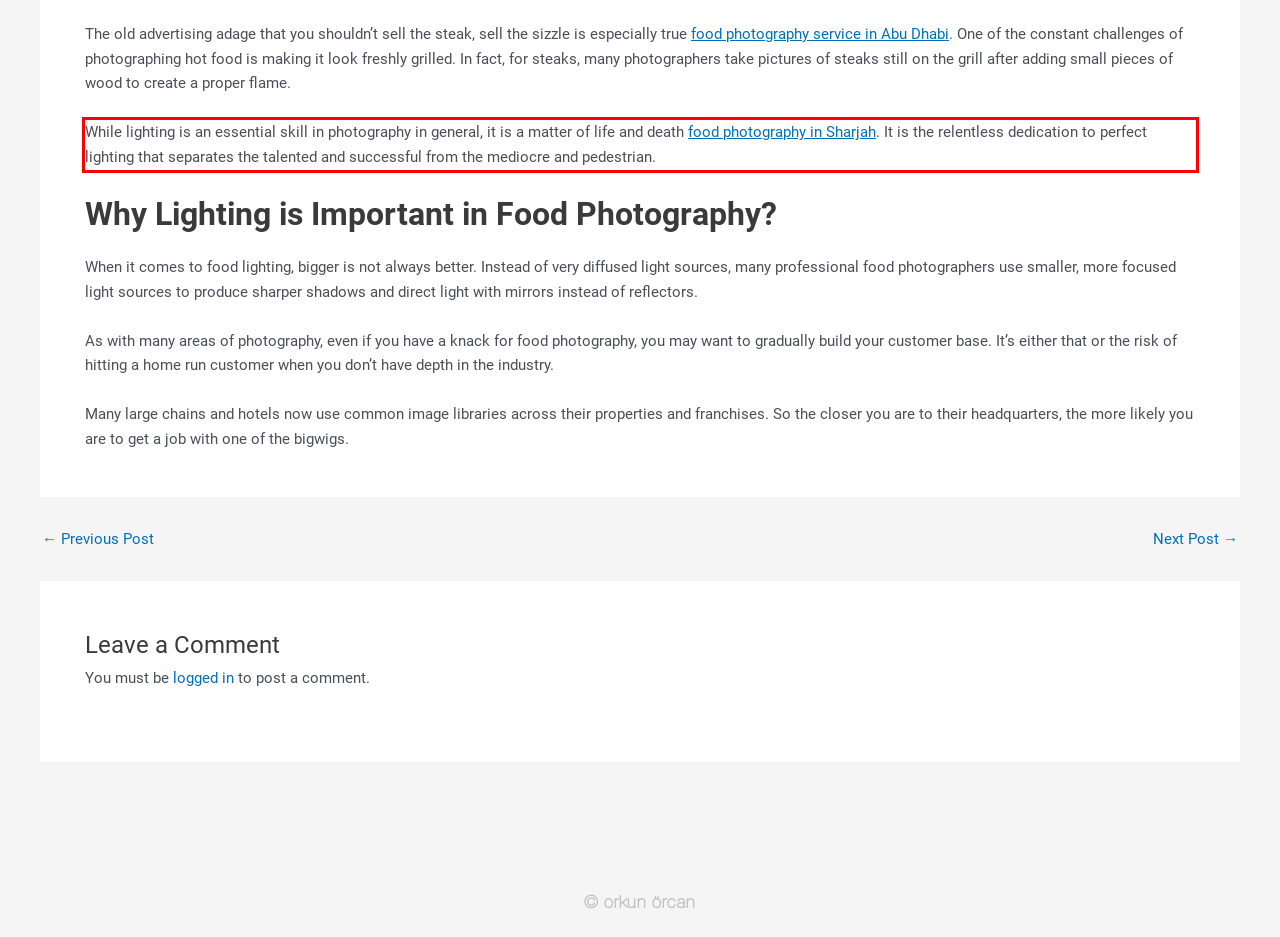Using the provided screenshot of a webpage, recognize and generate the text found within the red rectangle bounding box.

While lighting is an essential skill in photography in general, it is a matter of life and death food photography in Sharjah. It is the relentless dedication to perfect lighting that separates the talented and successful from the mediocre and pedestrian.